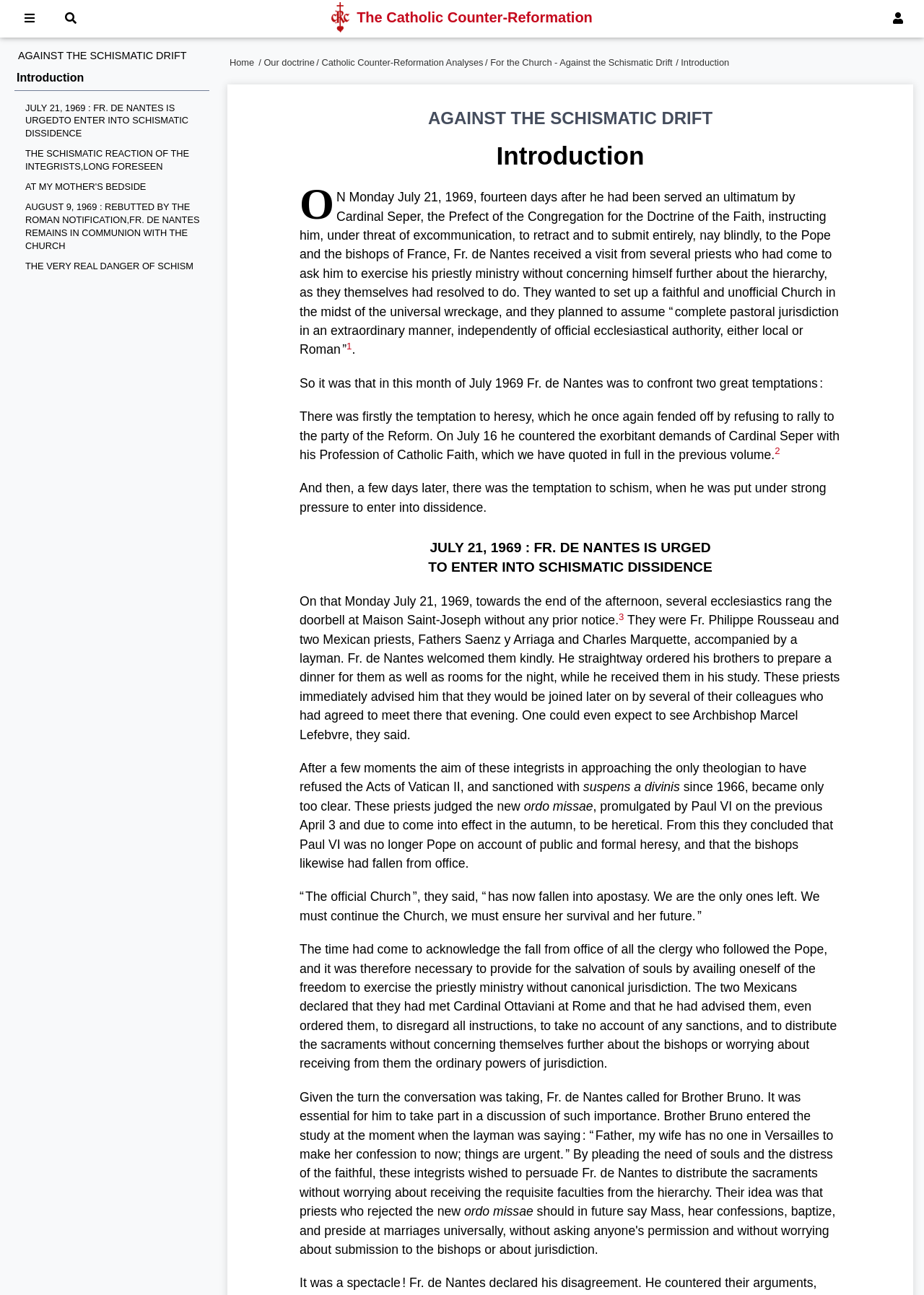Please determine the bounding box coordinates for the UI element described as: "Log in".

[0.952, 0.001, 0.991, 0.029]